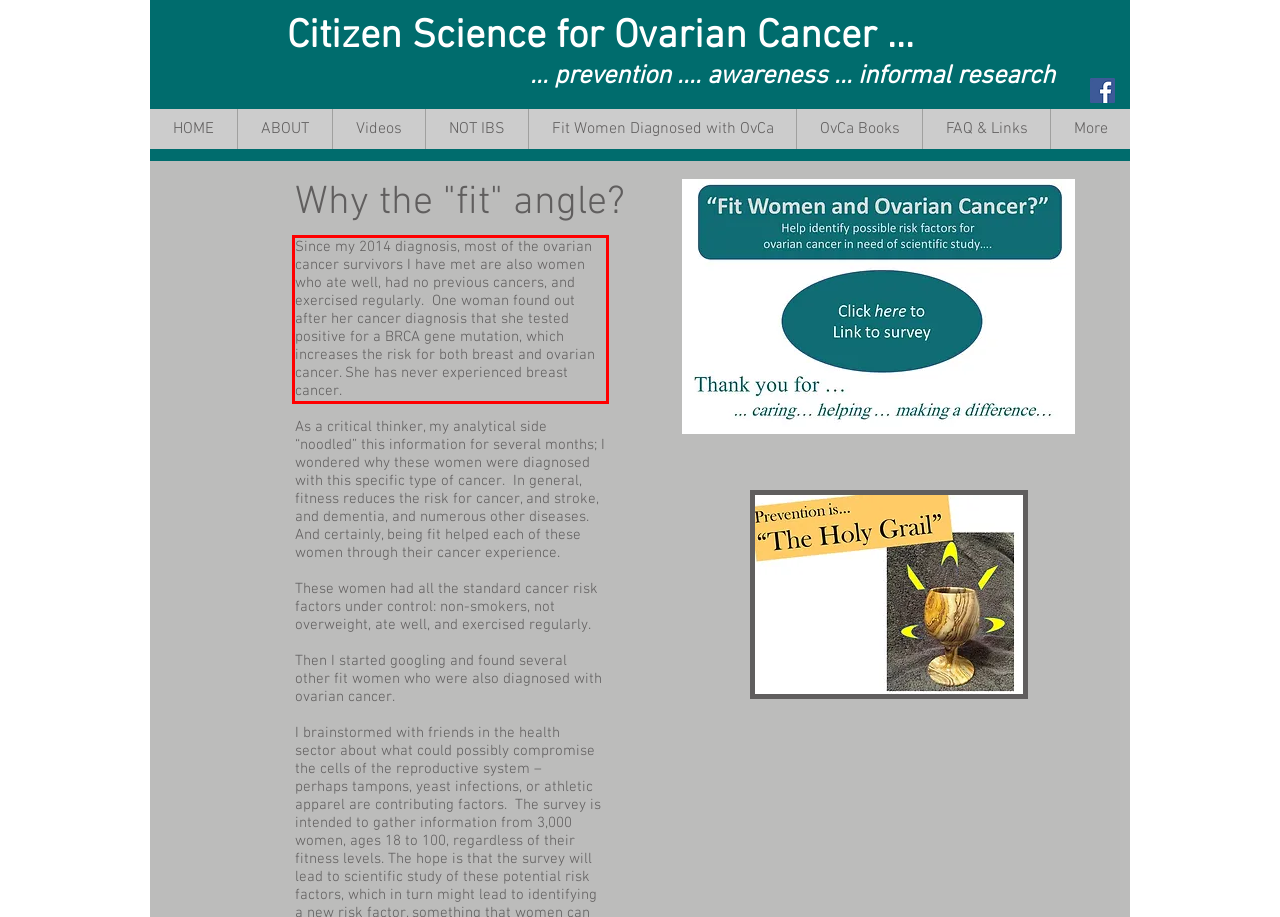Examine the screenshot of the webpage, locate the red bounding box, and generate the text contained within it.

Since my 2014 diagnosis, most of the ovarian cancer survivors I have met are also women who ate well, had no previous cancers, and exercised regularly. One woman found out after her cancer diagnosis that she tested positive for a BRCA gene mutation, which increases the risk for both breast and ovarian cancer. She has never experienced breast cancer.